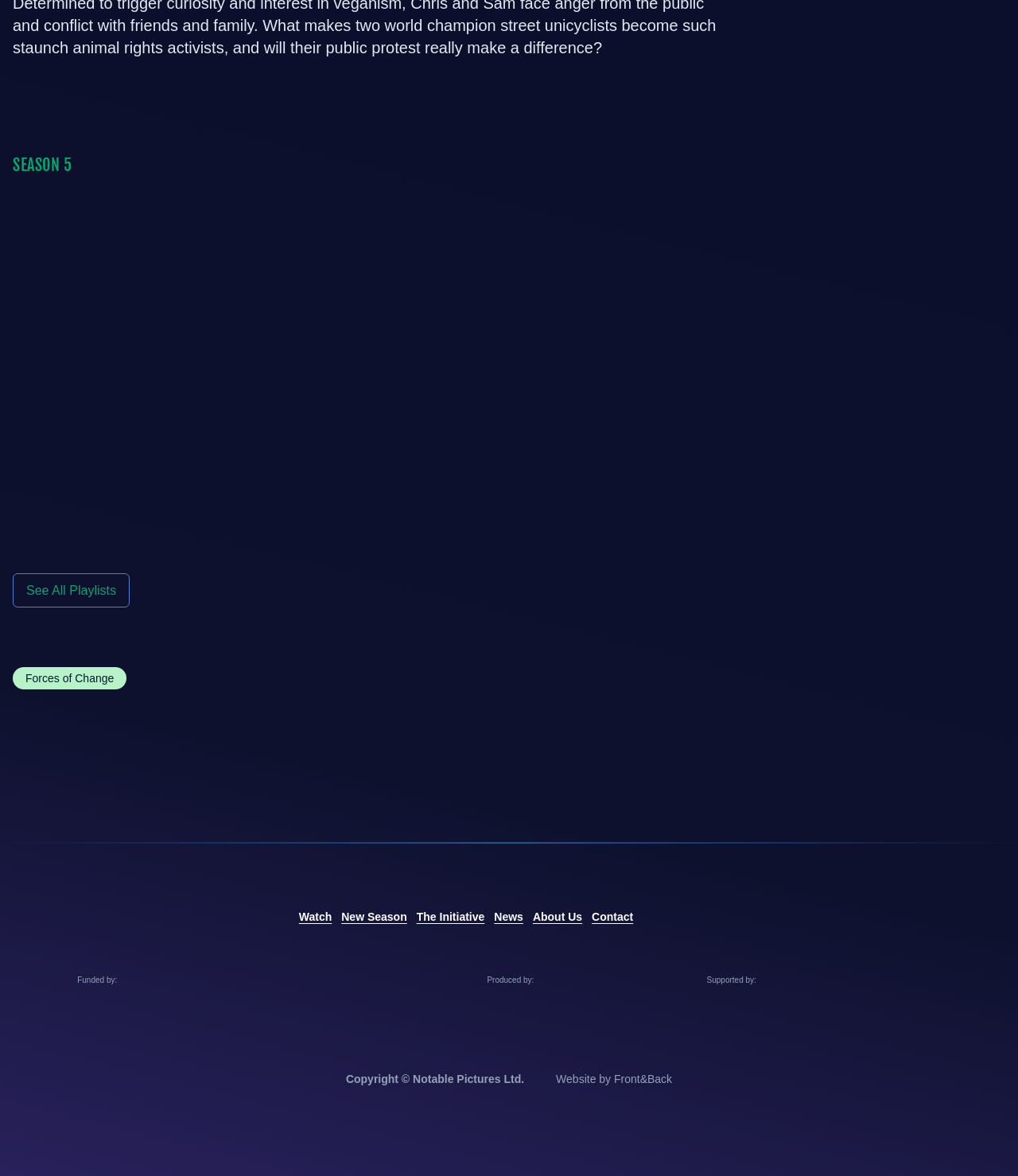Locate the bounding box coordinates of the element's region that should be clicked to carry out the following instruction: "Learn about CarLink Solutions". The coordinates need to be four float numbers between 0 and 1, i.e., [left, top, right, bottom].

None